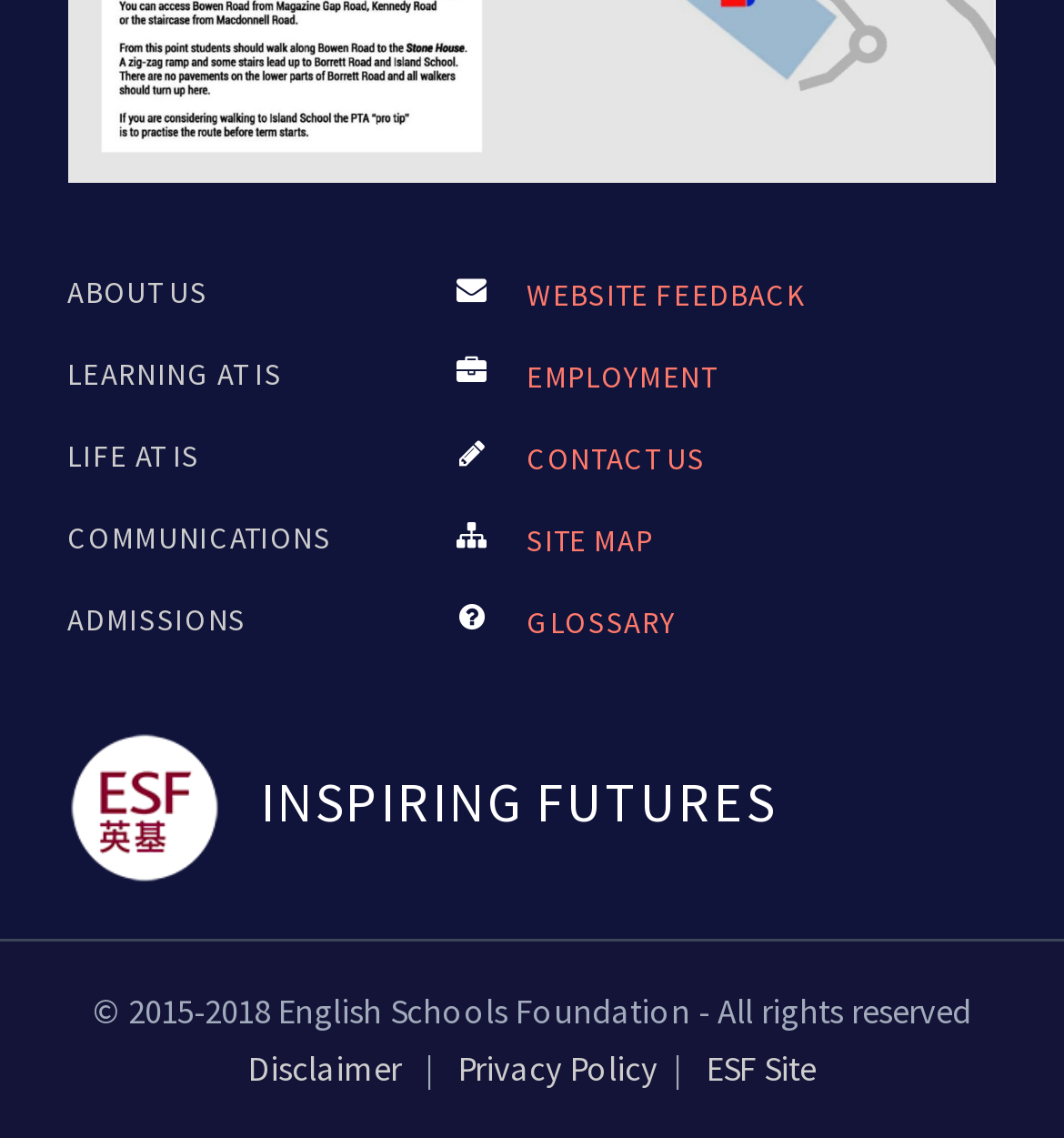Kindly respond to the following question with a single word or a brief phrase: 
What is the purpose of the 'SITE MAP' link?

To navigate the website